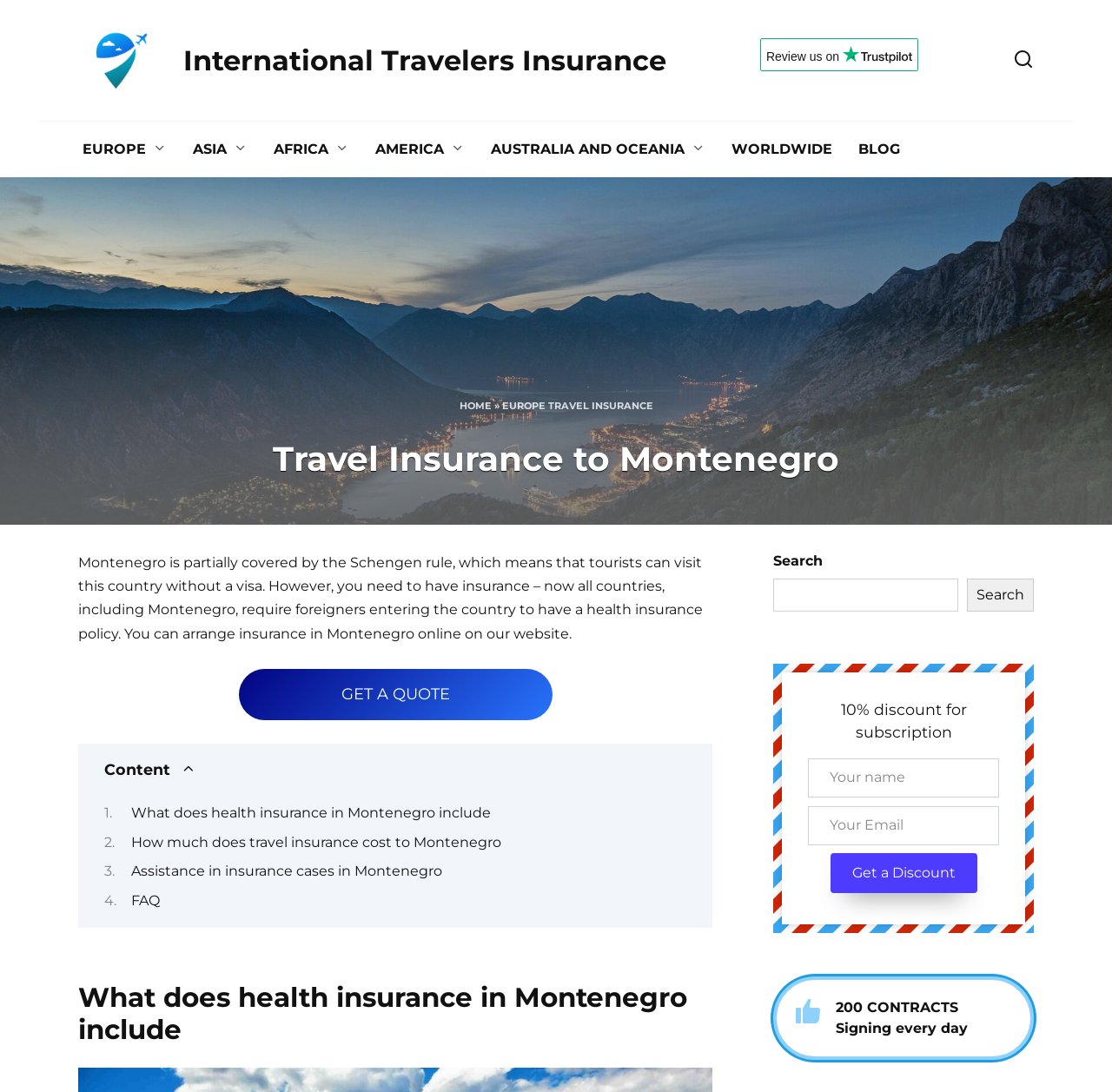Determine the bounding box coordinates of the section to be clicked to follow the instruction: "Get a discount by filling out the form". The coordinates should be given as four float numbers between 0 and 1, formatted as [left, top, right, bottom].

[0.746, 0.781, 0.879, 0.817]